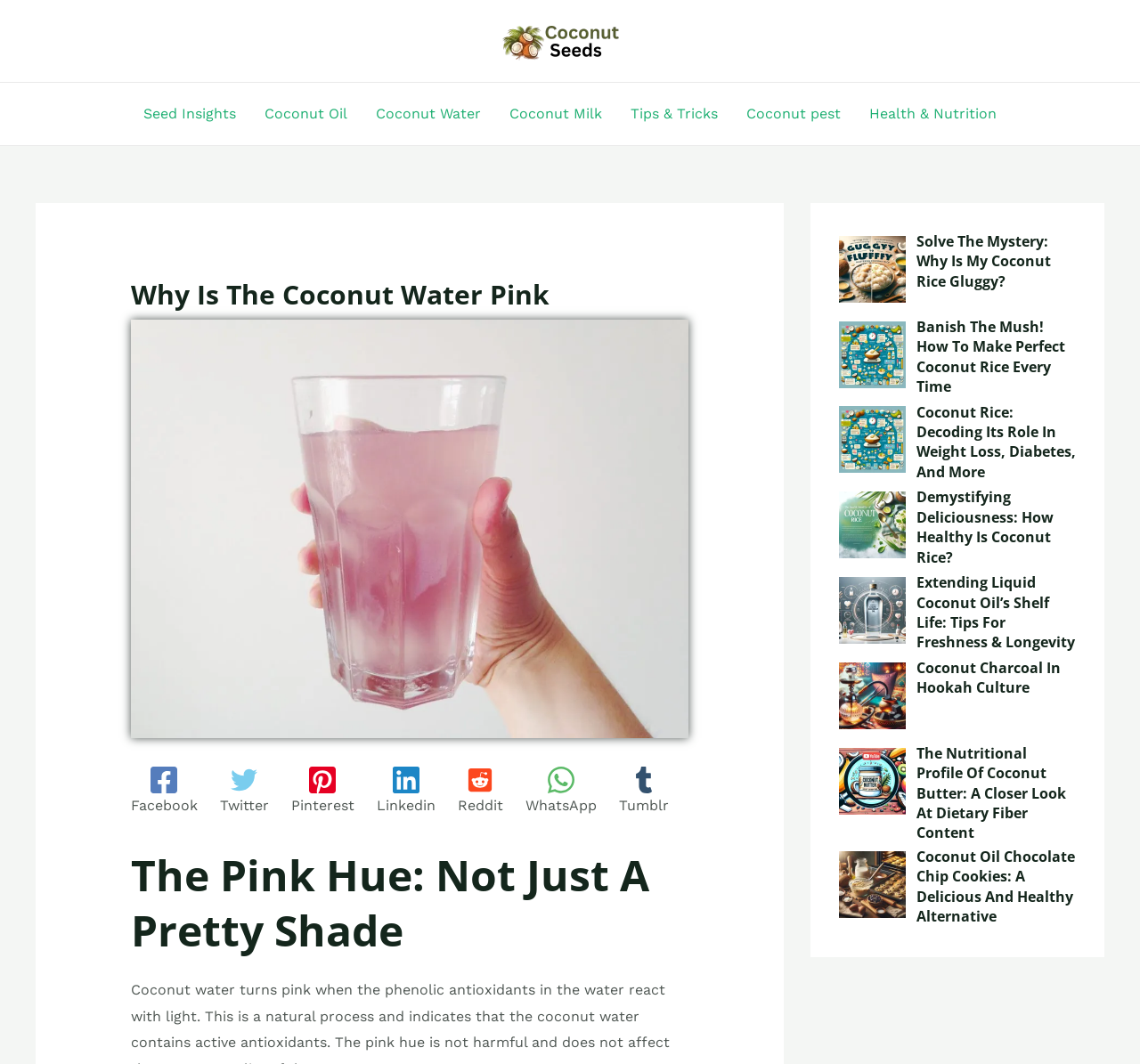Locate the heading on the webpage and return its text.

Why Is The Coconut Water Pink